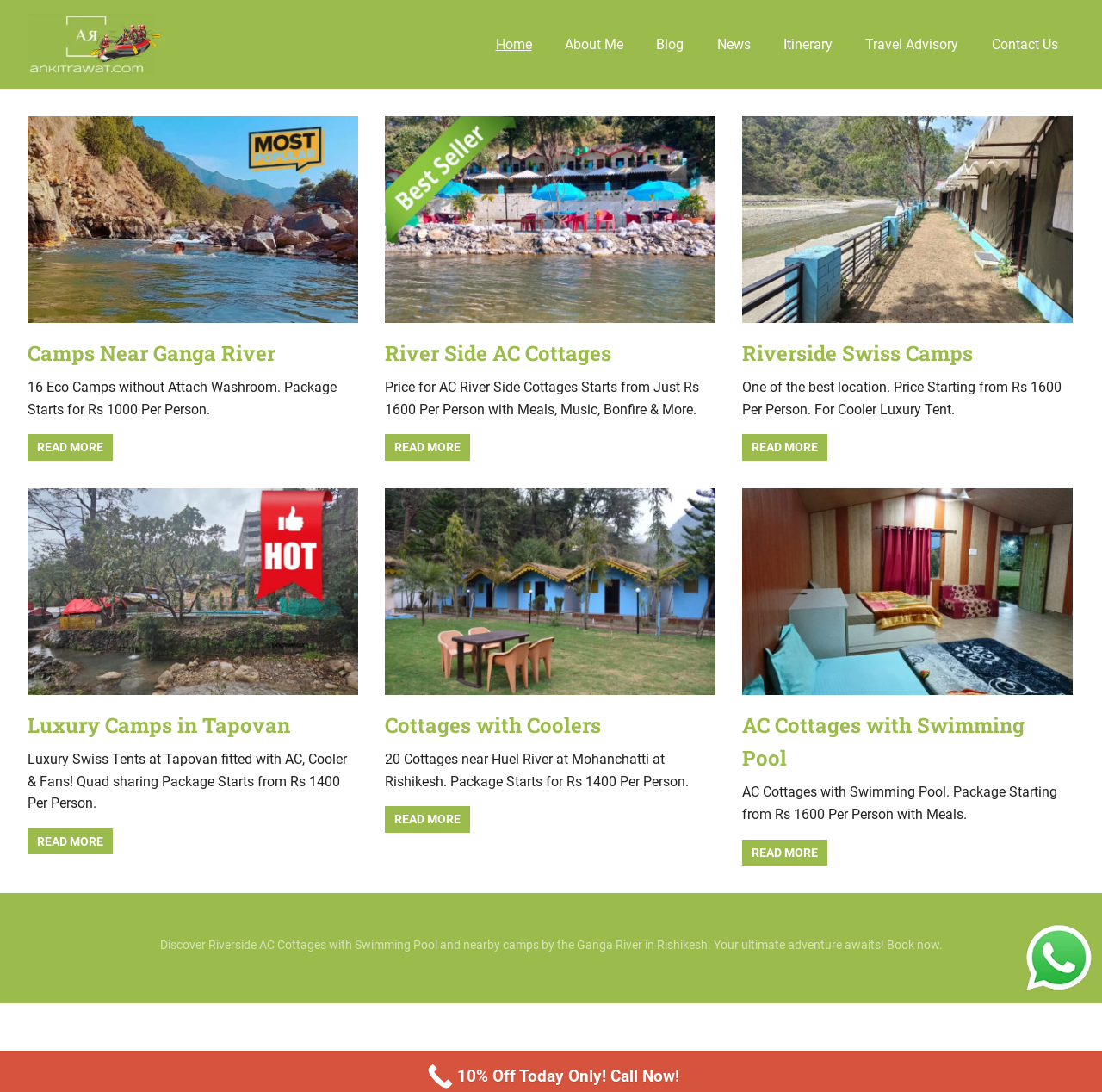Please study the image and answer the question comprehensively:
What is the location of the Luxury Camps?

According to the webpage, the Luxury Camps are located in Tapovan, Rishikesh. This information can be found in the section titled 'Luxury Camps in Tapovan'.